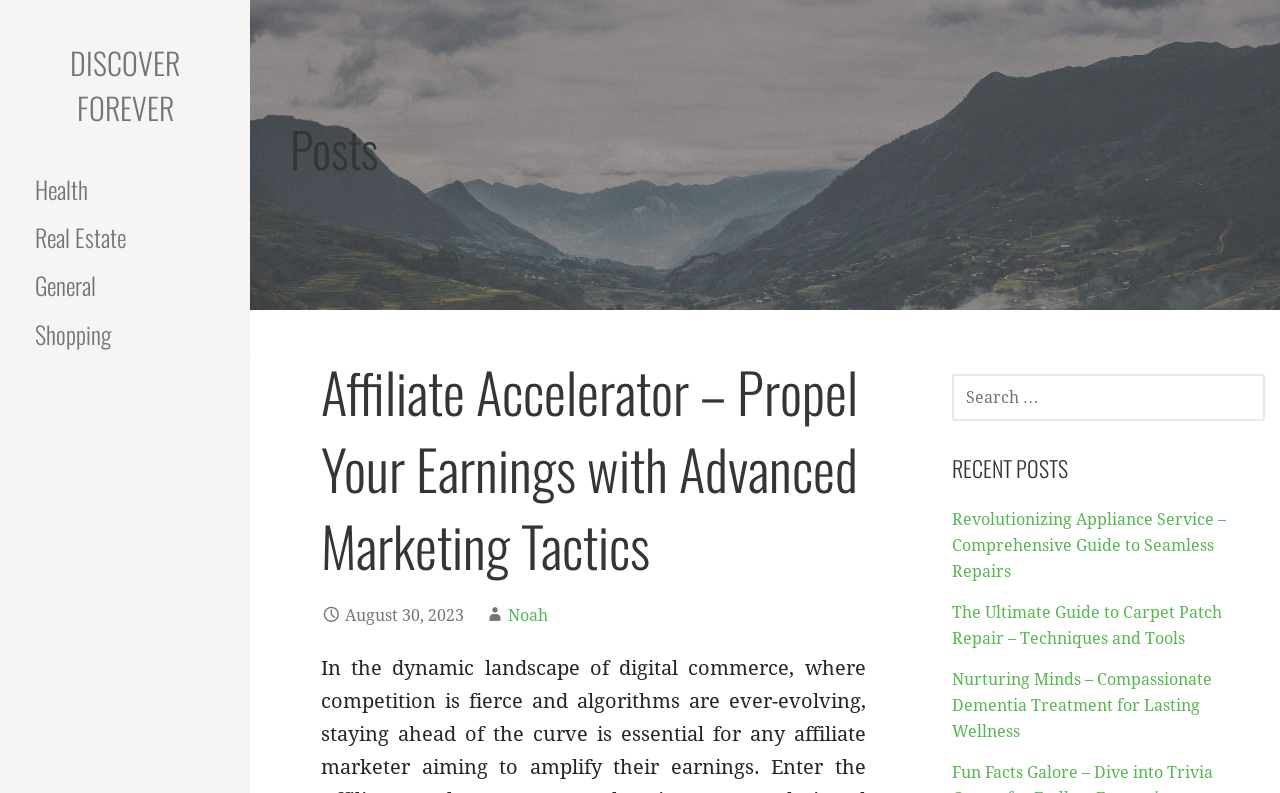Determine the main headline from the webpage and extract its text.

Affiliate Accelerator – Propel Your Earnings with Advanced Marketing Tactics